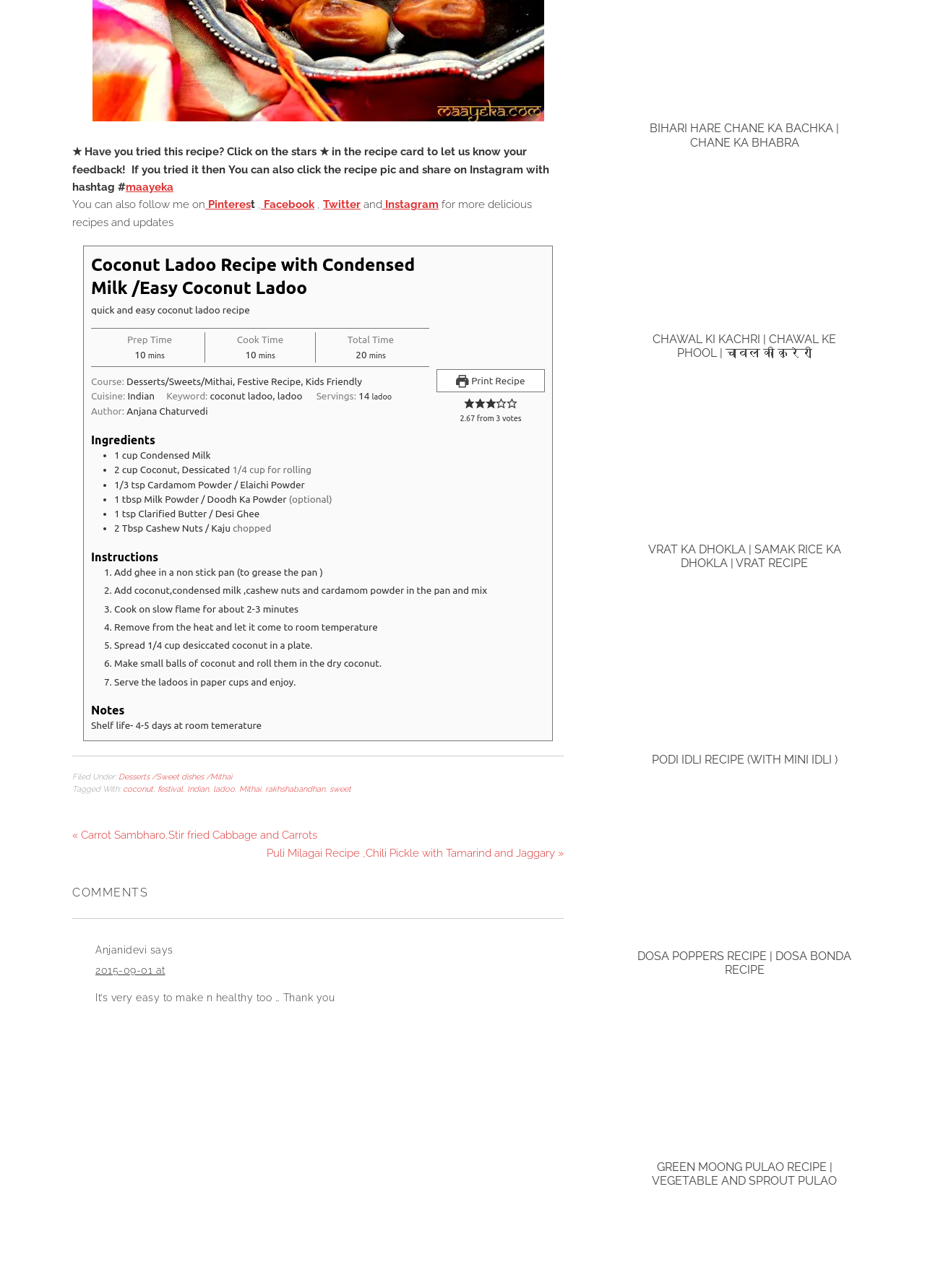Please determine the bounding box coordinates of the element to click on in order to accomplish the following task: "Share on Instagram". Ensure the coordinates are four float numbers ranging from 0 to 1, i.e., [left, top, right, bottom].

[0.413, 0.154, 0.474, 0.164]